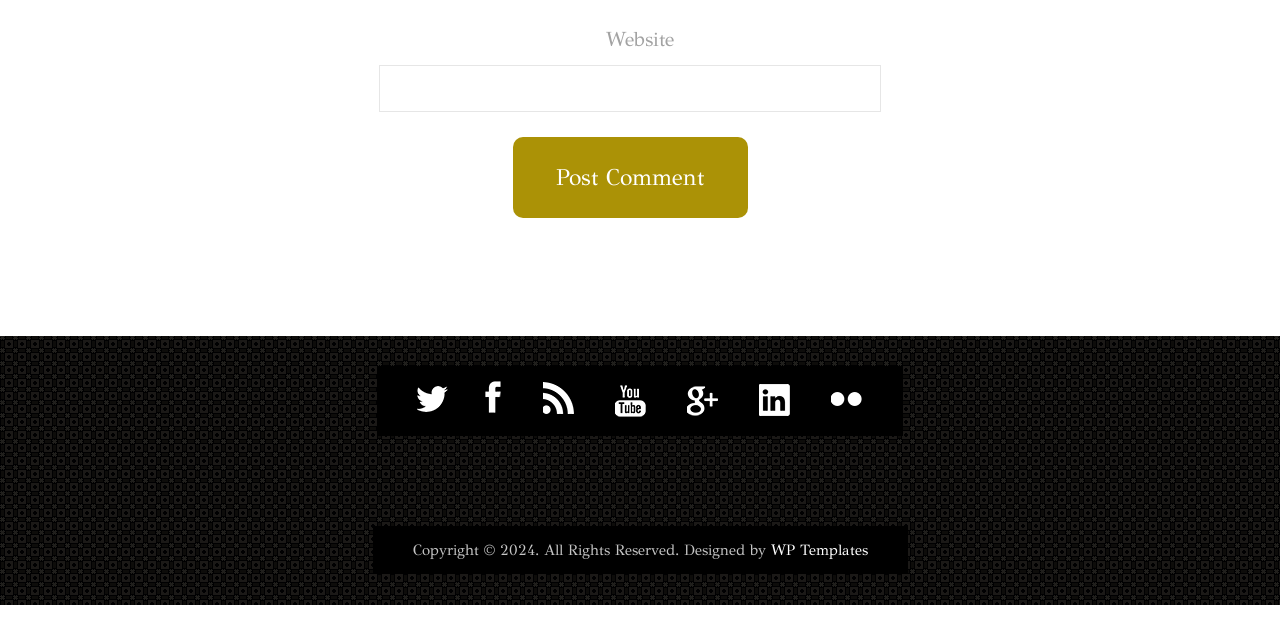Using the provided description parent_node: Website name="url", find the bounding box coordinates for the UI element. Provide the coordinates in (top-left x, top-left y, bottom-right x, bottom-right y) format, ensuring all values are between 0 and 1.

[0.296, 0.101, 0.688, 0.175]